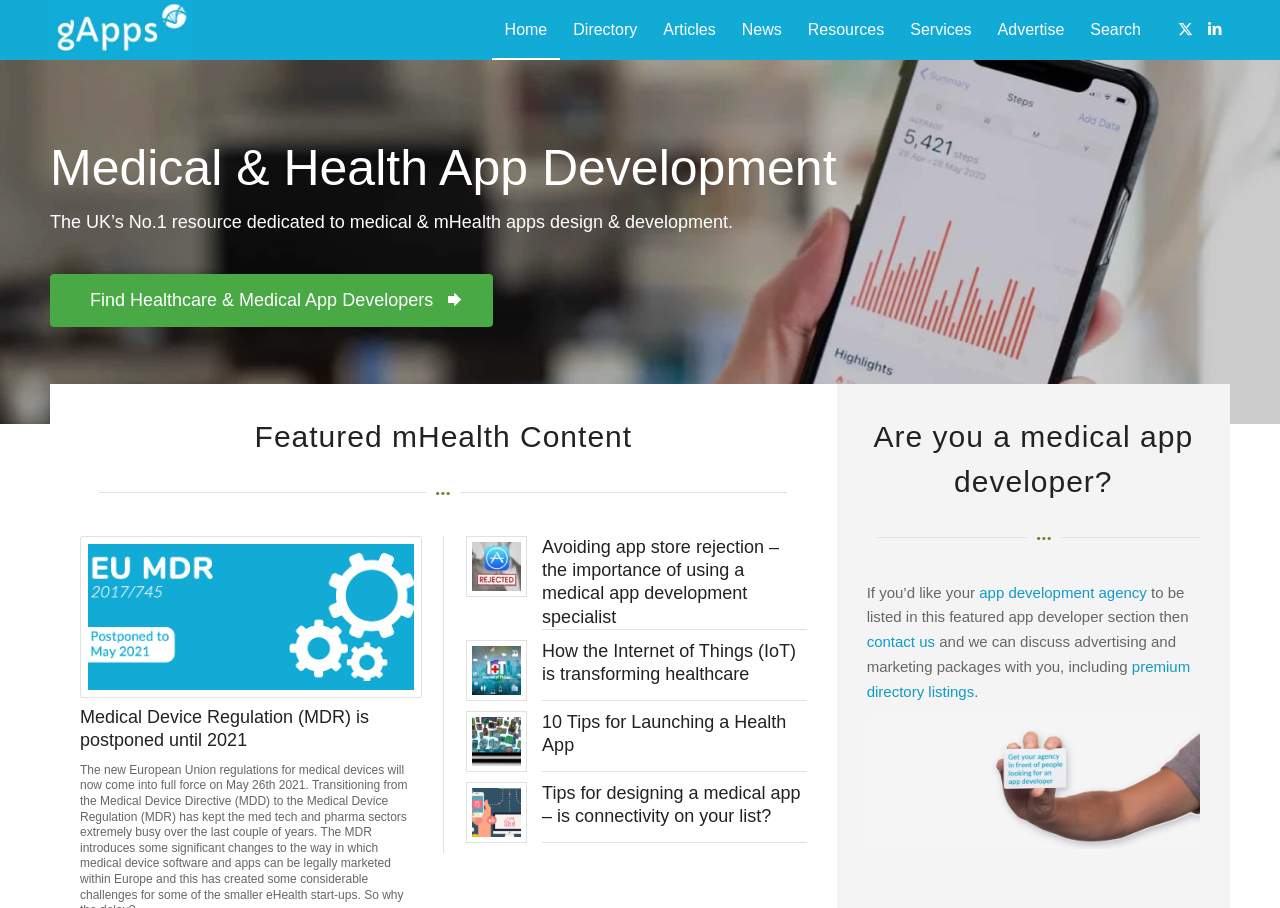Locate the bounding box coordinates of the segment that needs to be clicked to meet this instruction: "Search for healthcare app developers".

[0.039, 0.302, 0.385, 0.361]